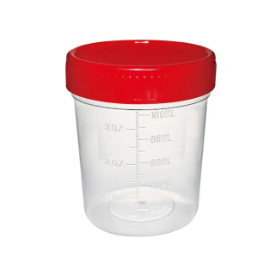What is the purpose of the measurement indicators?
Could you answer the question with a detailed and thorough explanation?

The measurement indicators on the side of the container are used to display volume increments, which assist with accurate filling of the container.